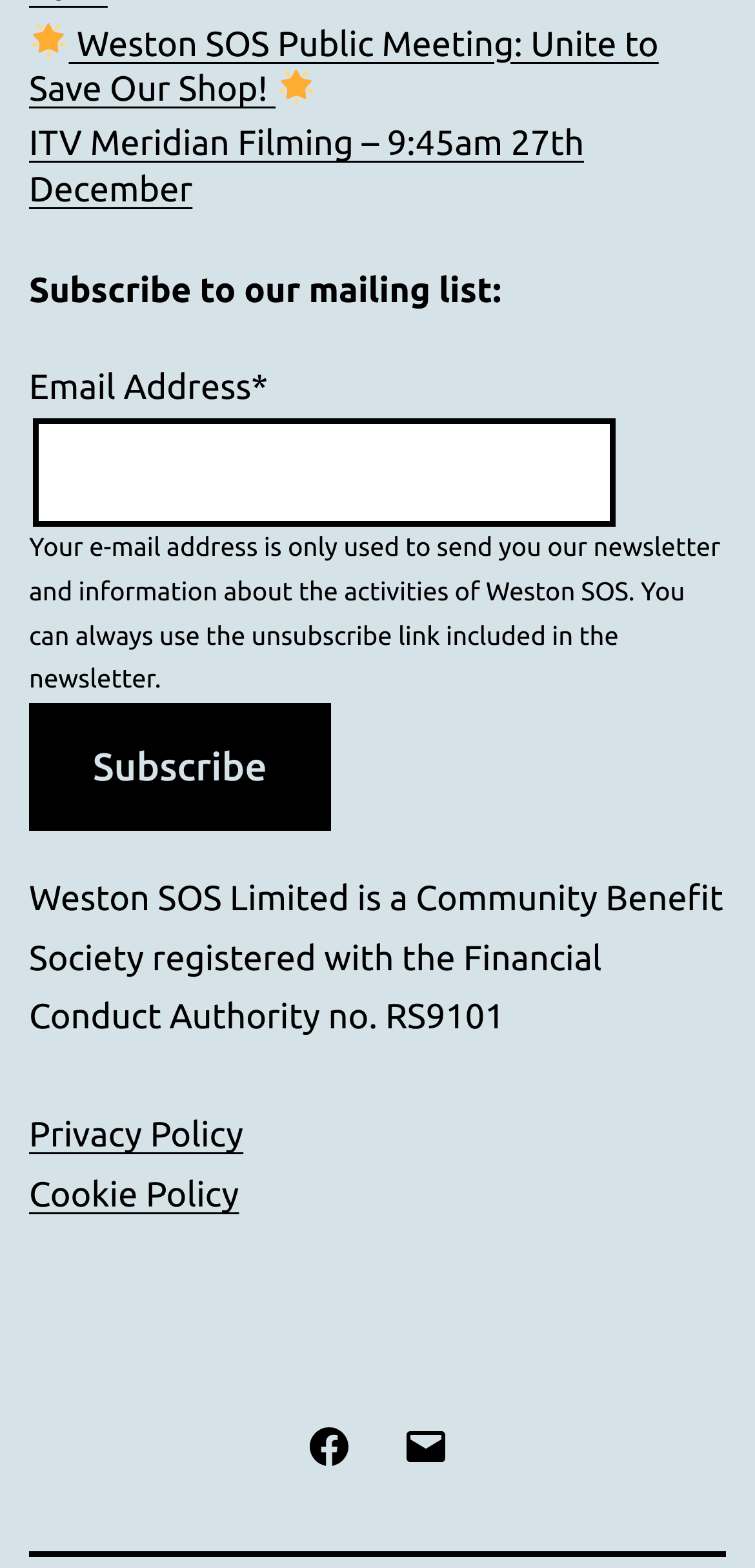Determine the bounding box coordinates of the target area to click to execute the following instruction: "View ITV Meridian Filming information."

[0.038, 0.078, 0.962, 0.136]